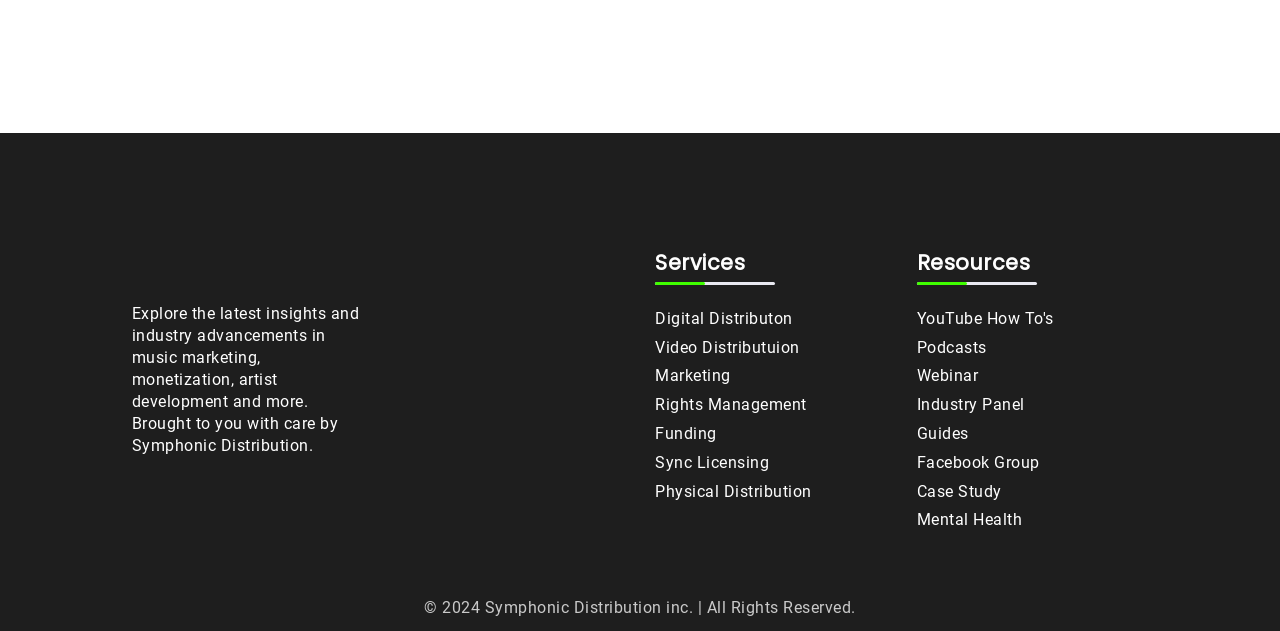What is the company name in the footer?
Could you please answer the question thoroughly and with as much detail as possible?

I found the company name 'Symphonic Distribution' in the footer section of the webpage, which is located at the bottom of the page and contains the logo, services, and resources links.